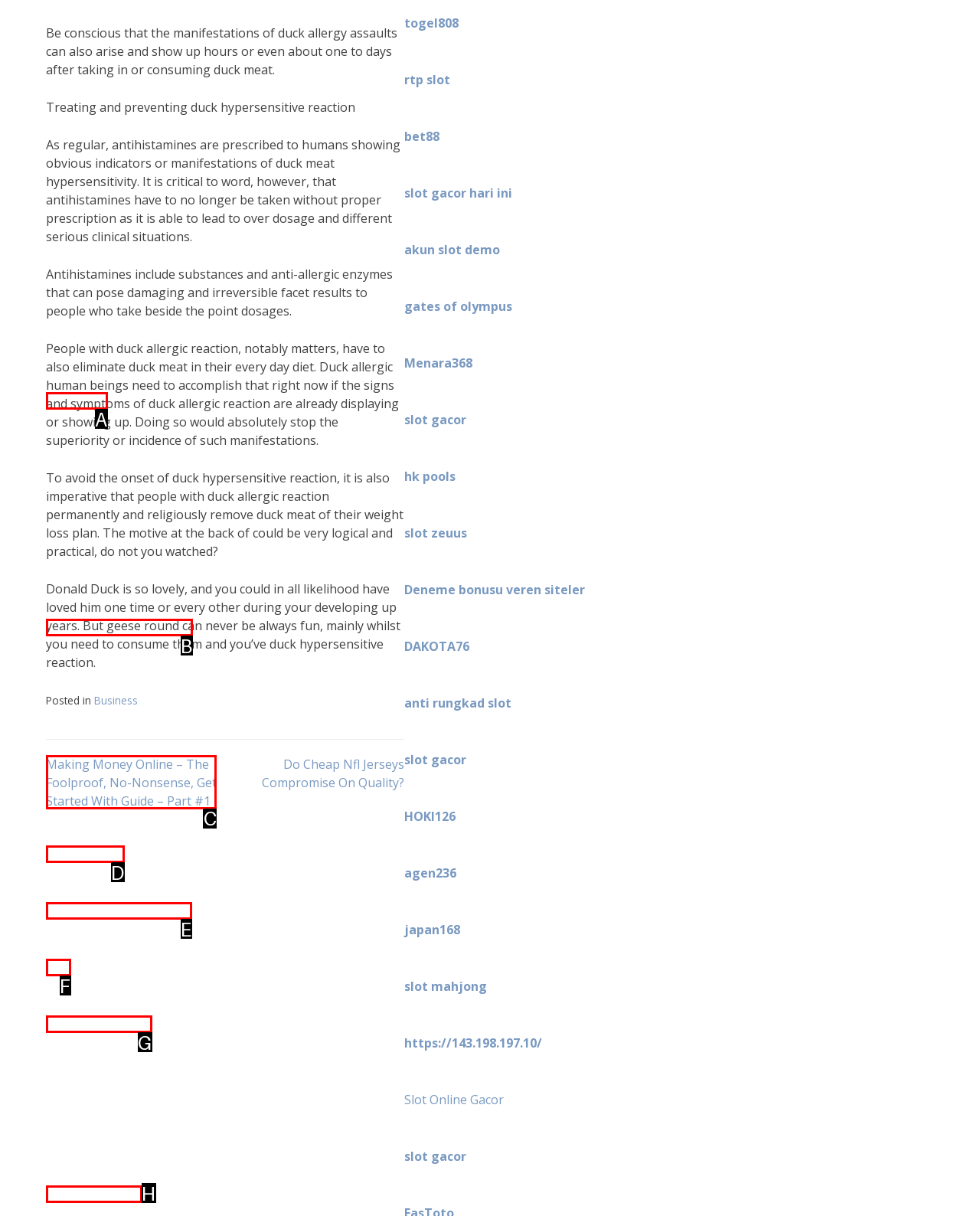To achieve the task: Click the link 'Making Money Online – The Foolproof, No-Nonsense, Get Started With Guide – Part #1', which HTML element do you need to click?
Respond with the letter of the correct option from the given choices.

C